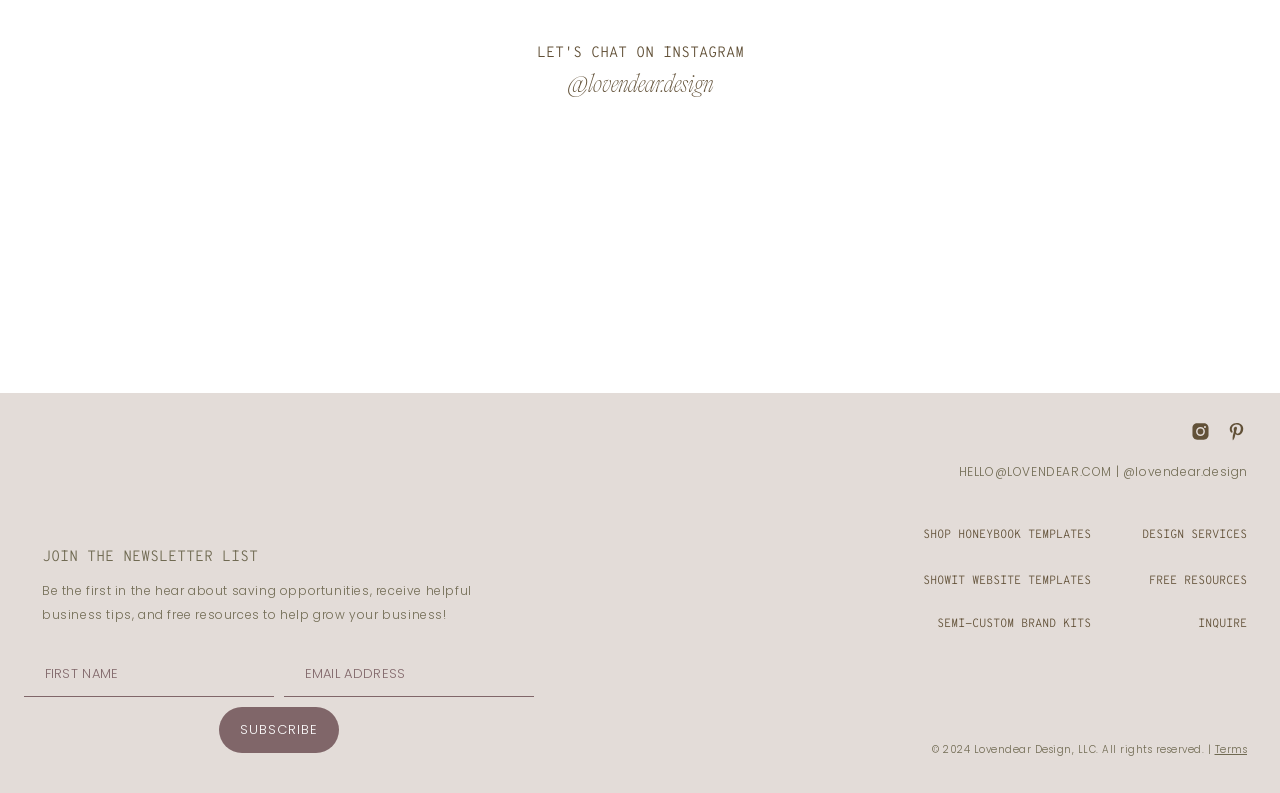Using the format (top-left x, top-left y, bottom-right x, bottom-right y), provide the bounding box coordinates for the described UI element. All values should be floating point numbers between 0 and 1: Design Services

[0.878, 0.662, 0.974, 0.687]